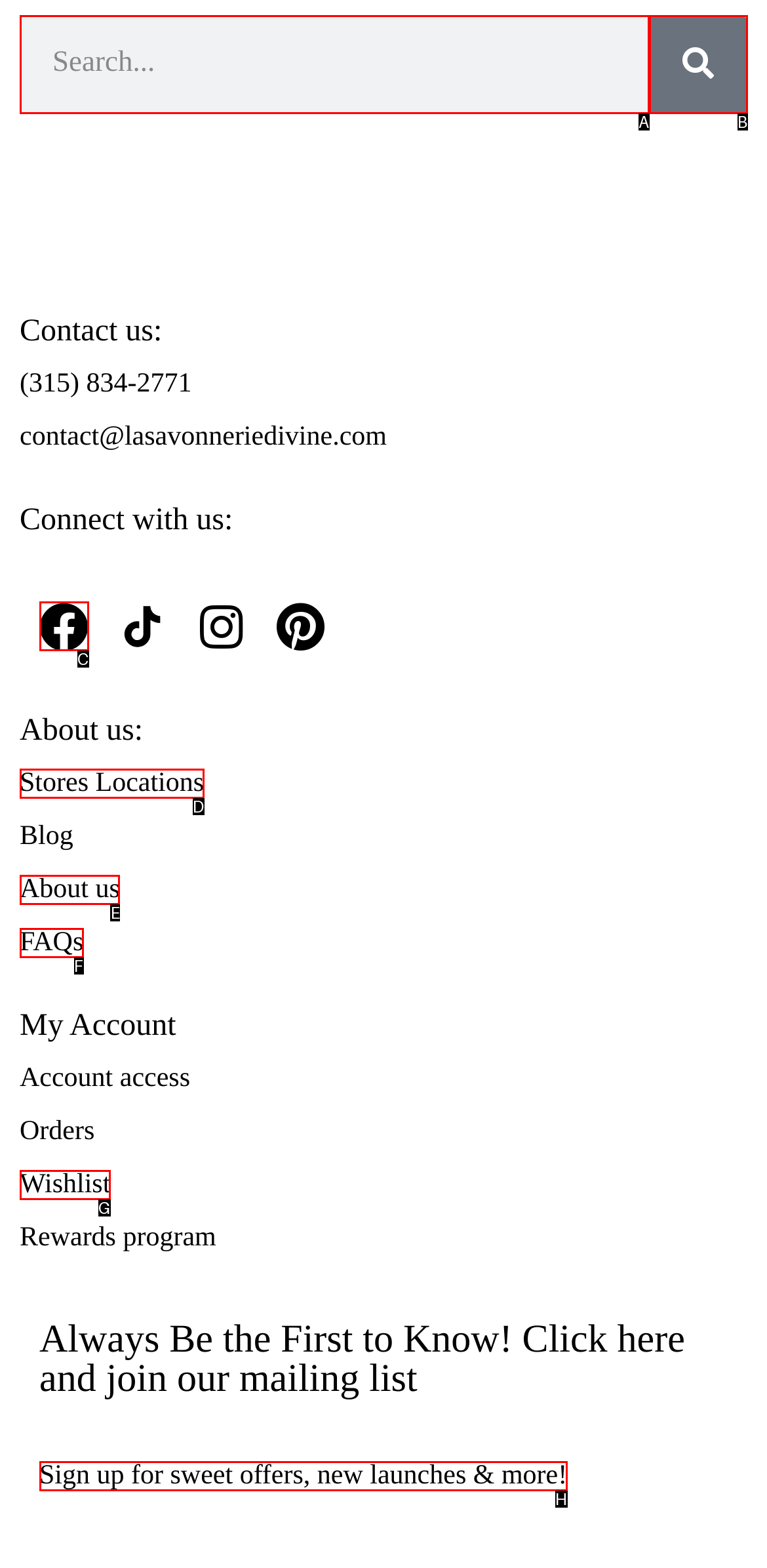Please determine which option aligns with the description: parent_node: Search name="s" placeholder="Search...". Respond with the option’s letter directly from the available choices.

A